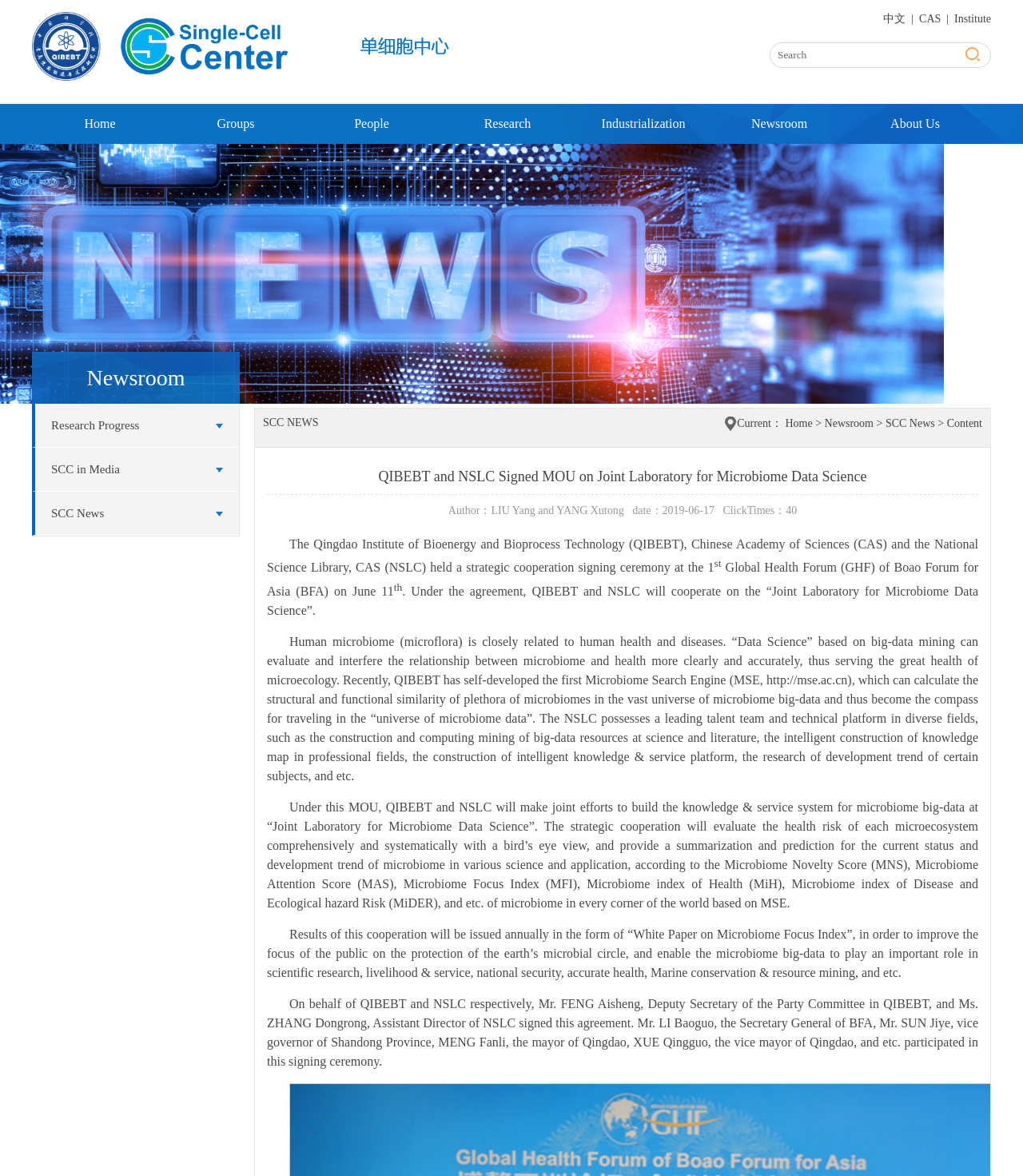Look at the image and write a detailed answer to the question: 
How many links are there in the top navigation menu?

I counted the links in the top navigation menu and found that there are 7 links: Home, Groups, People, Research, Industrialization, Newsroom, and About Us.